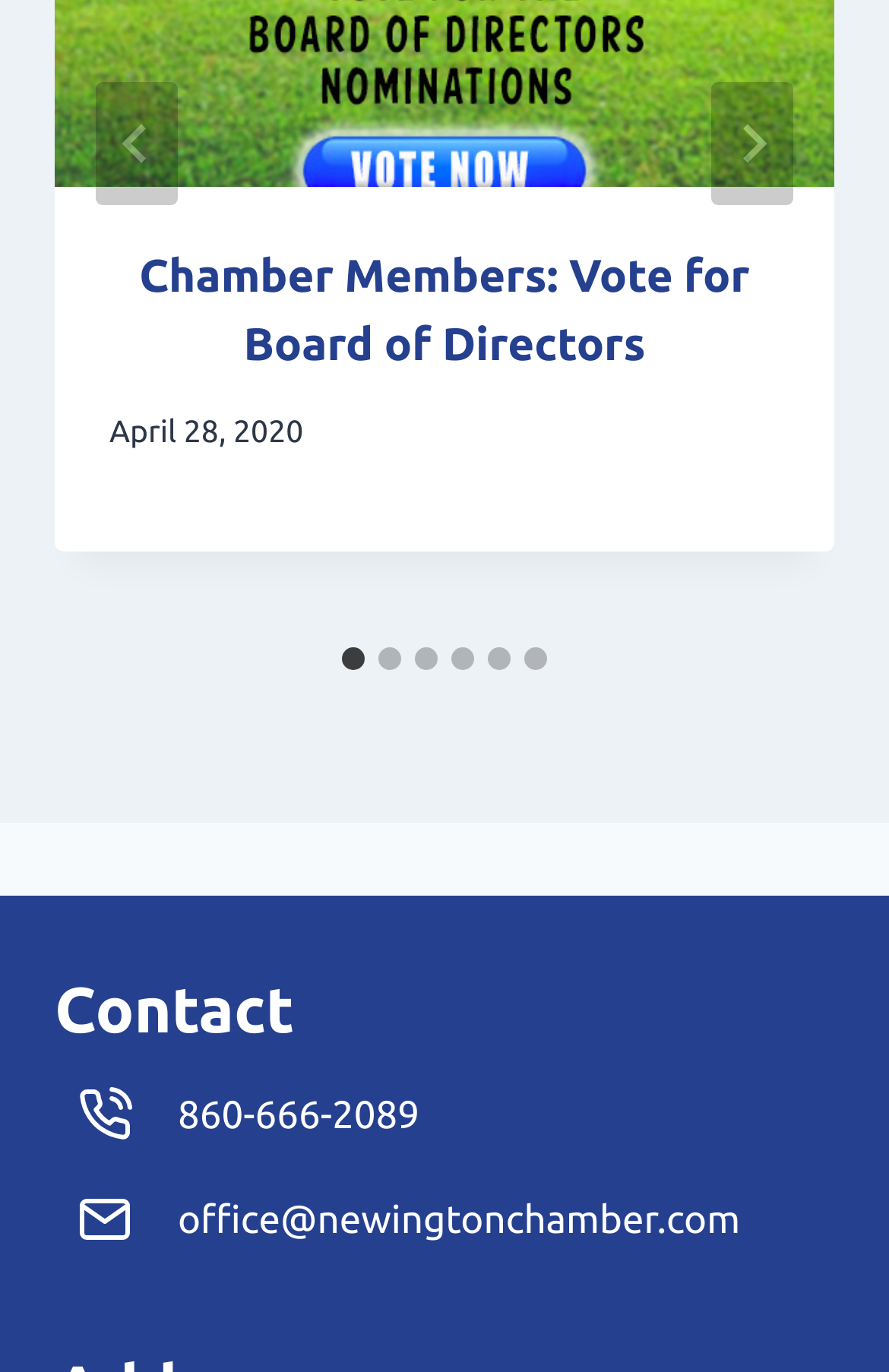Identify the bounding box coordinates of the HTML element based on this description: "860-666-2089".

[0.062, 0.776, 0.938, 0.849]